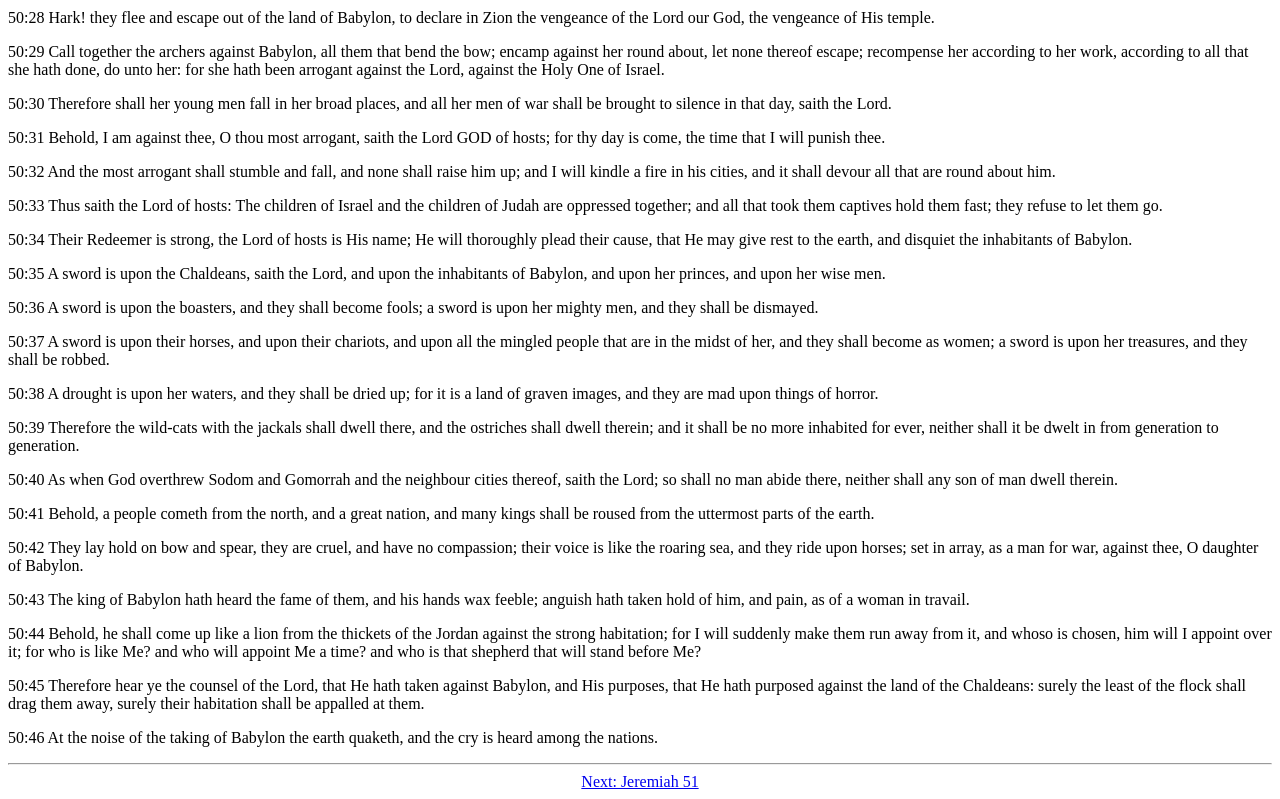For the following element description, predict the bounding box coordinates in the format (top-left x, top-left y, bottom-right x, bottom-right y). All values should be floating point numbers between 0 and 1. Description: Next: Jeremiah 51

[0.454, 0.967, 0.546, 0.988]